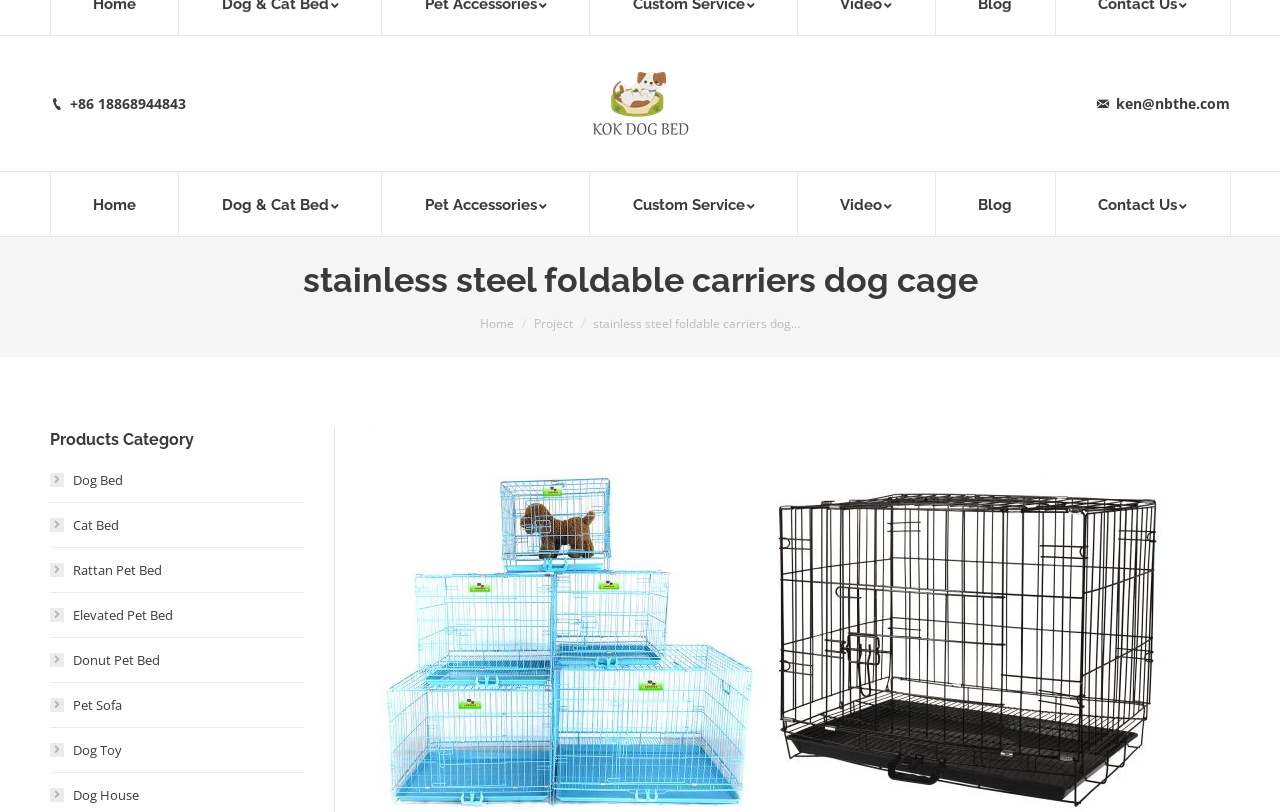Provide a short answer to the following question with just one word or phrase: How many social media links are present?

3